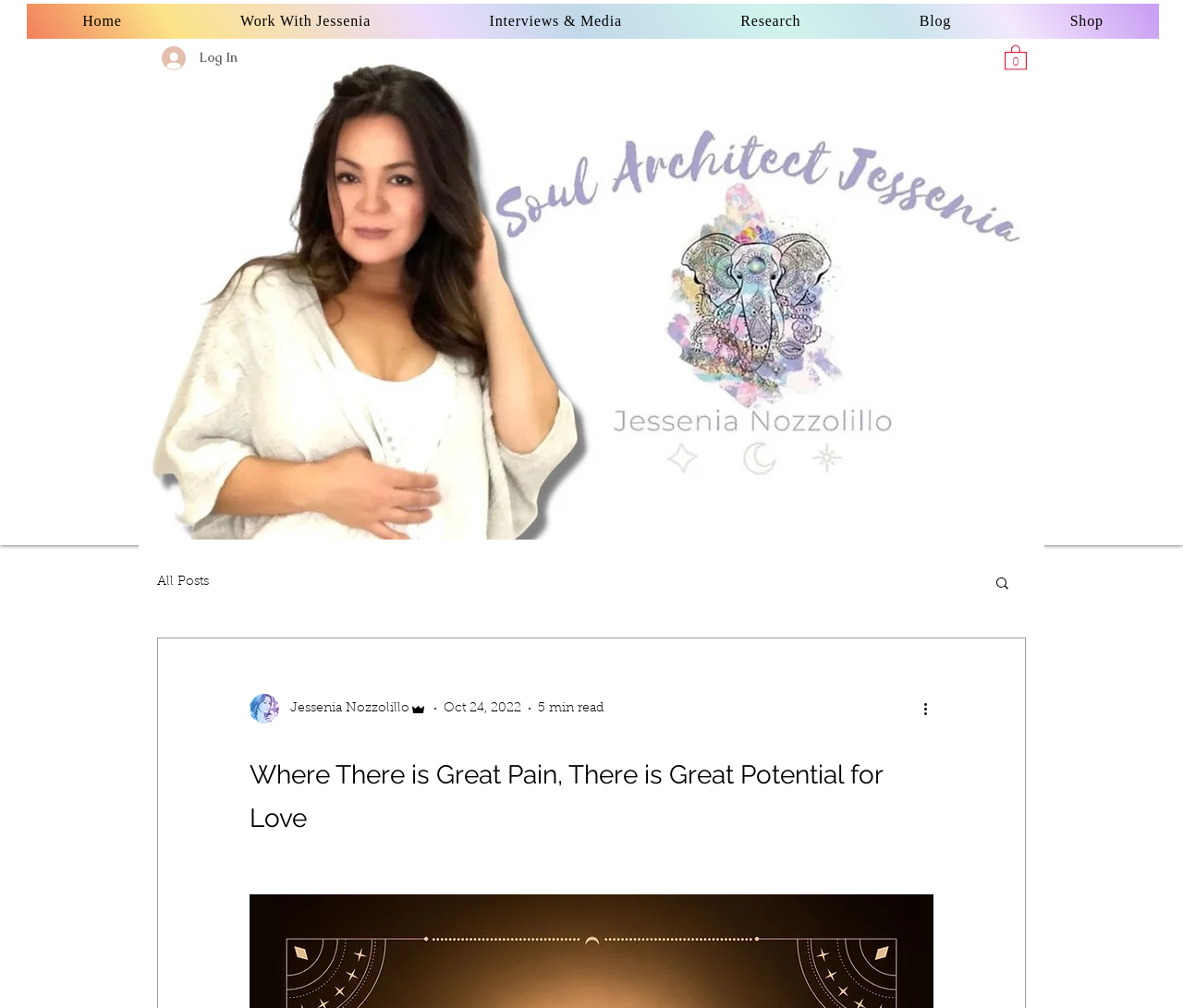Please analyze the image and provide a thorough answer to the question:
What is the author's name?

The author's name can be found in the section where the writer's picture is displayed. The text 'Jessenia Nozzolillo Admin' is present, which indicates that the author's name is Jessenia Nozzolillo.